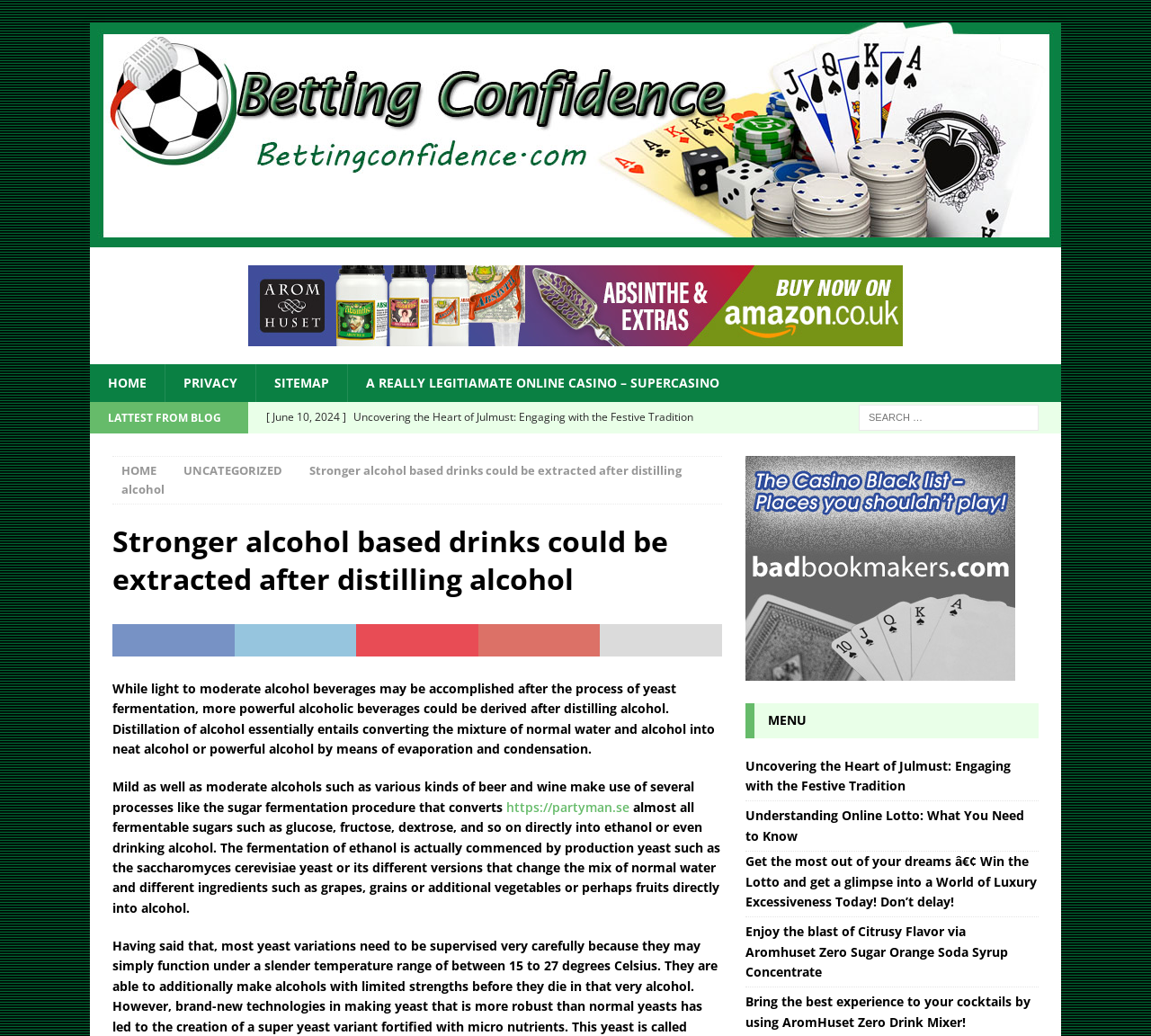Extract the bounding box coordinates of the UI element described: "title="bettingconfidence"". Provide the coordinates in the format [left, top, right, bottom] with values ranging from 0 to 1.

[0.078, 0.22, 0.922, 0.237]